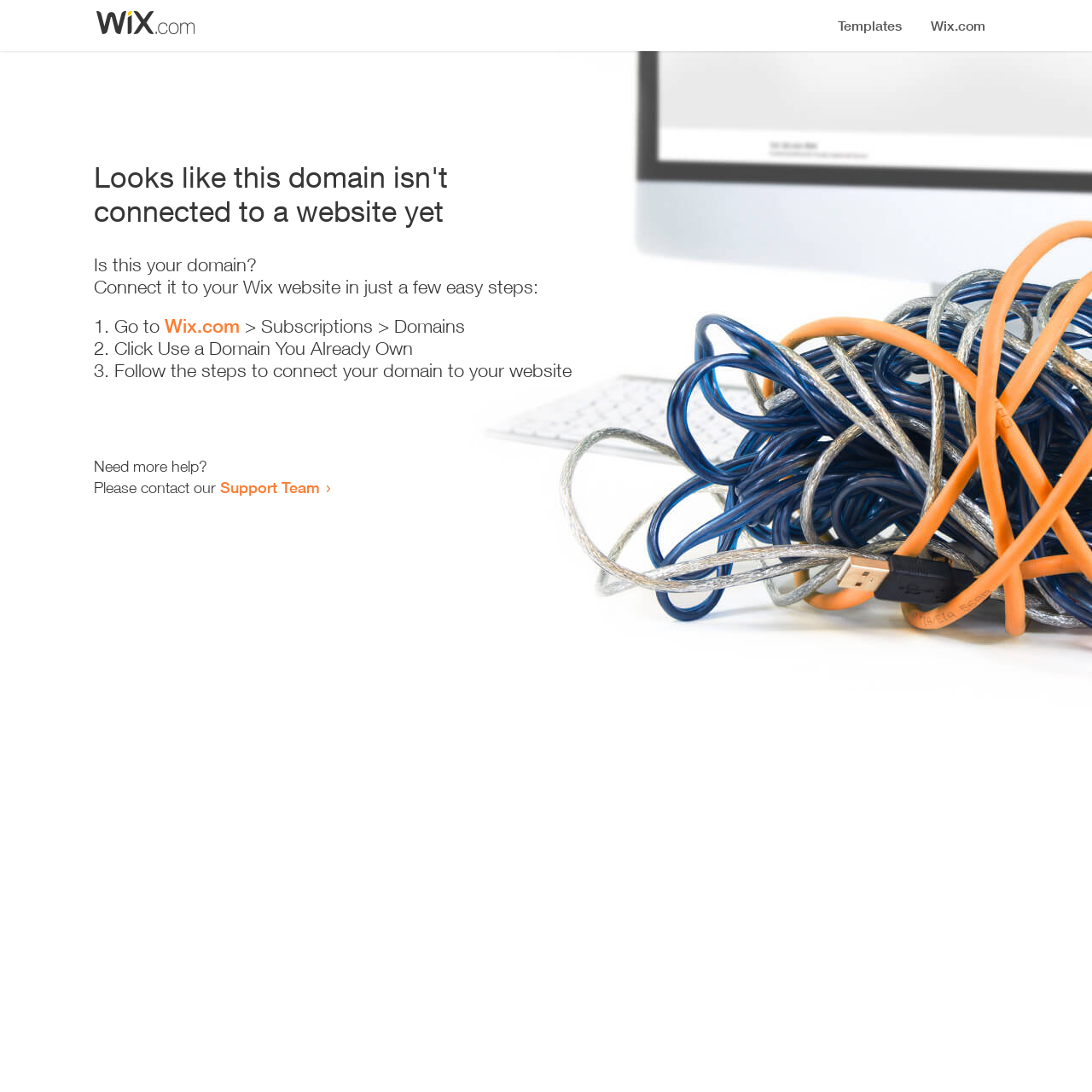Generate a comprehensive description of the contents of the webpage.

The webpage appears to be an error page, indicating that a domain is not connected to a website yet. At the top, there is a small image, followed by a heading that states the error message. Below the heading, there is a series of instructions to connect the domain to a Wix website. 

The instructions are presented in a step-by-step format, with three numbered list items. The first step is to go to Wix.com, followed by a link to the website. The second step is to click "Use a Domain You Already Own", and the third step is to follow the instructions to connect the domain to the website. 

At the bottom of the page, there is a message offering additional help, with a link to the Support Team for those who need further assistance.